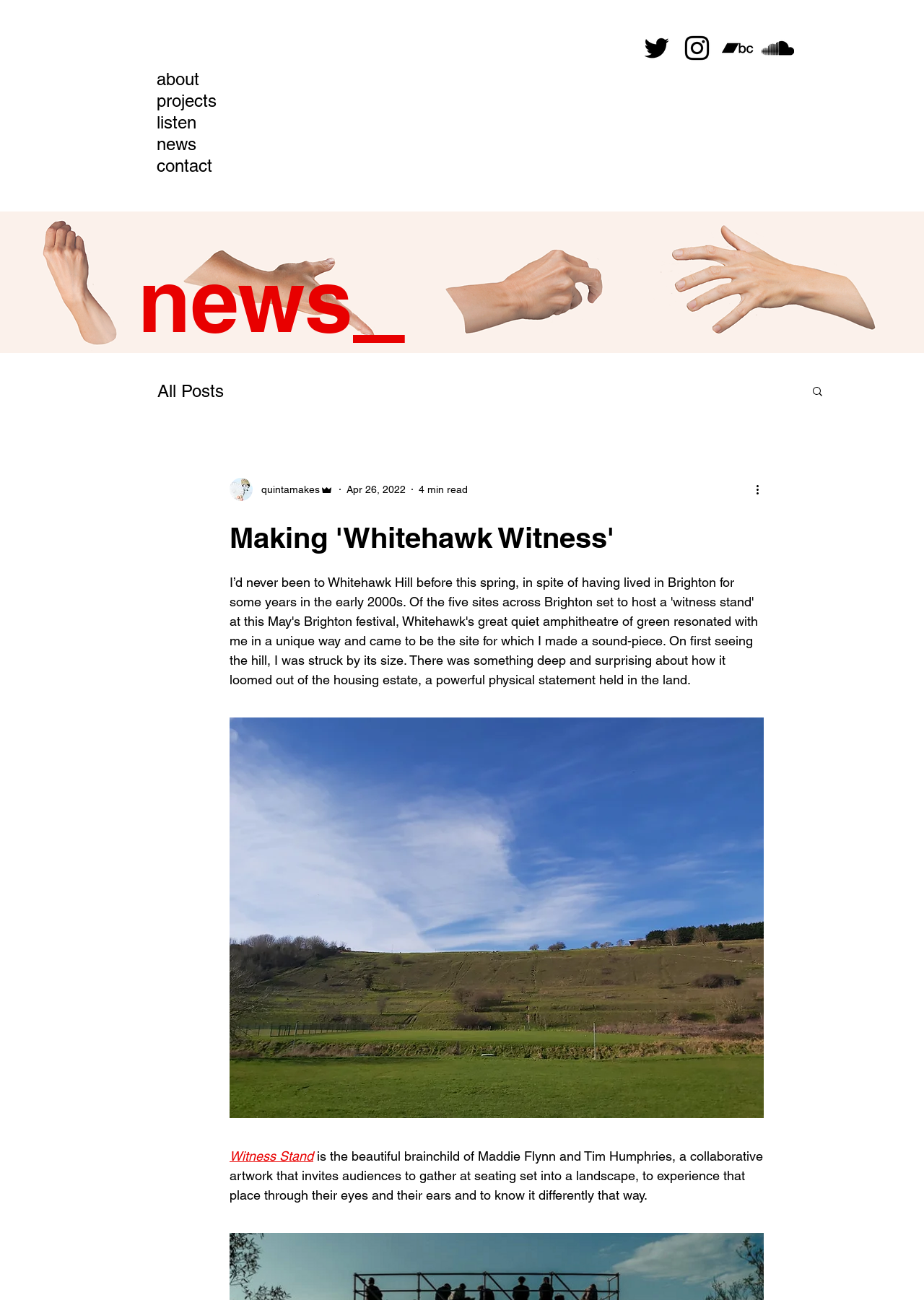Answer briefly with one word or phrase:
What social media platforms are linked on the webpage?

Twitter, Instagram, Bandcamp, SoundCloud